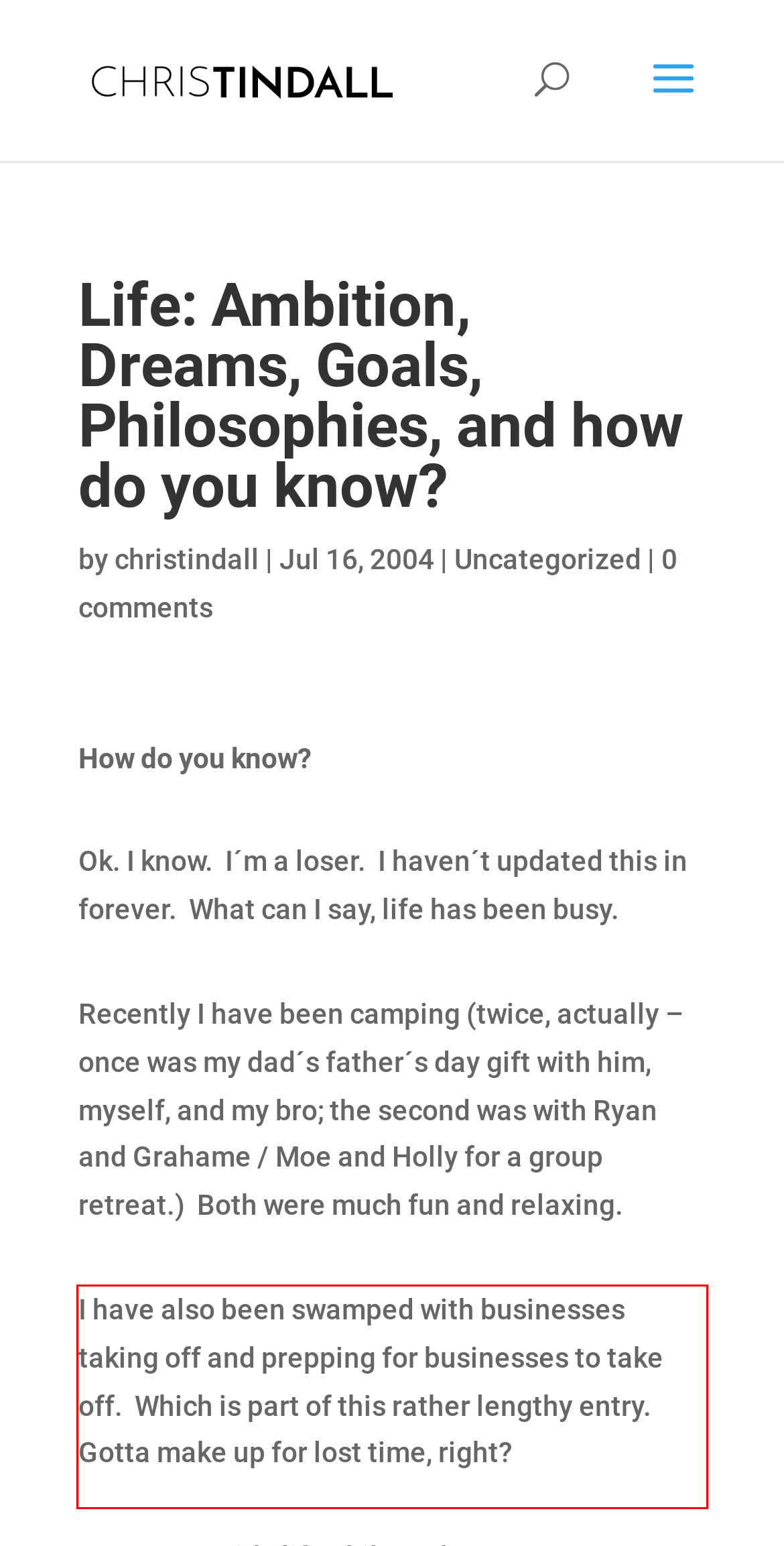There is a UI element on the webpage screenshot marked by a red bounding box. Extract and generate the text content from within this red box.

I have also been swamped with businesses taking off and prepping for businesses to take off. Which is part of this rather lengthy entry. Gotta make up for lost time, right?